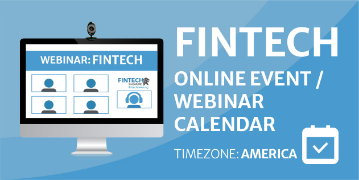Respond to the question below with a single word or phrase:
What timezone is the event scheduled for?

America